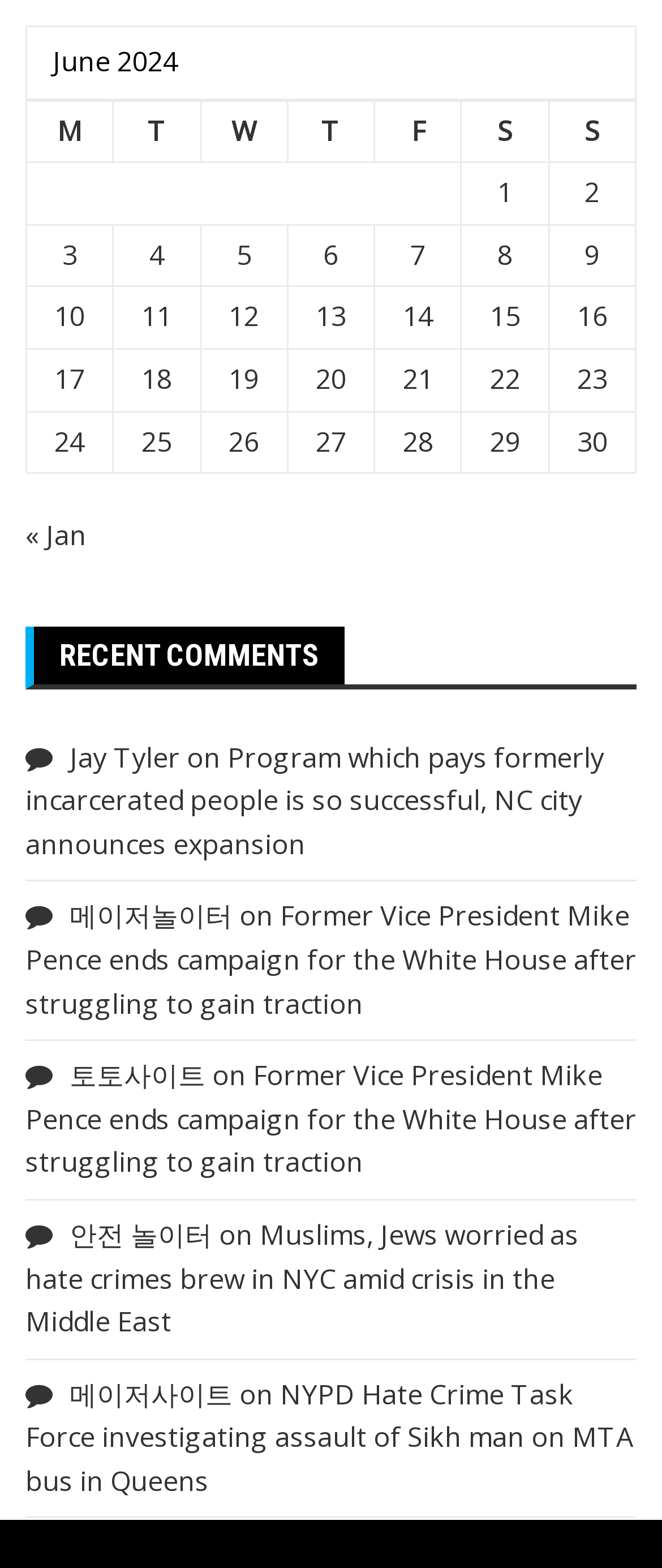Please specify the bounding box coordinates of the clickable region to carry out the following instruction: "Visit the page about 'slovenija'". The coordinates should be four float numbers between 0 and 1, in the format [left, top, right, bottom].

None